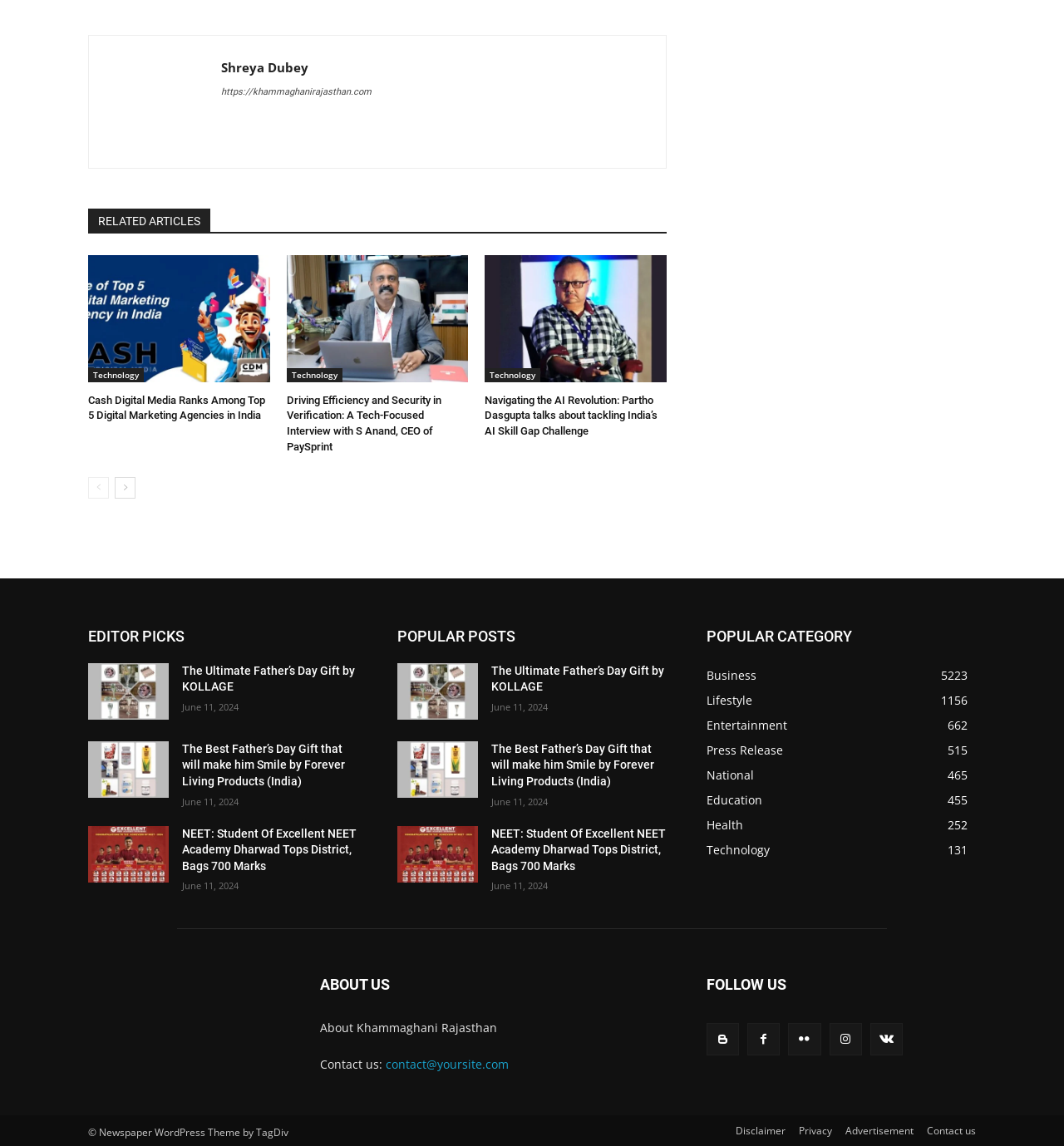Locate the bounding box coordinates of the clickable part needed for the task: "Go to the next page".

[0.108, 0.414, 0.127, 0.433]